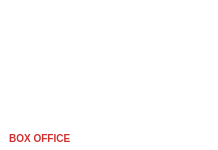Offer a meticulous description of the image.

The image serves as a visual anchor for an article focused on box office performances, specifically highlighting the film "Aranmanai 4." Positioned prominently within the content, it emphasizes the film's collection achievements, notably referencing its significant jump in earnings on its second Saturday. The design features bold text reading "BOX OFFICE," which draws attention to the core subject matter while enhancing the article's overall aesthetic appeal. This integration of visual and textual elements aims to engage readers seeking updates on the latest trends and milestones in cinema's box office landscape.